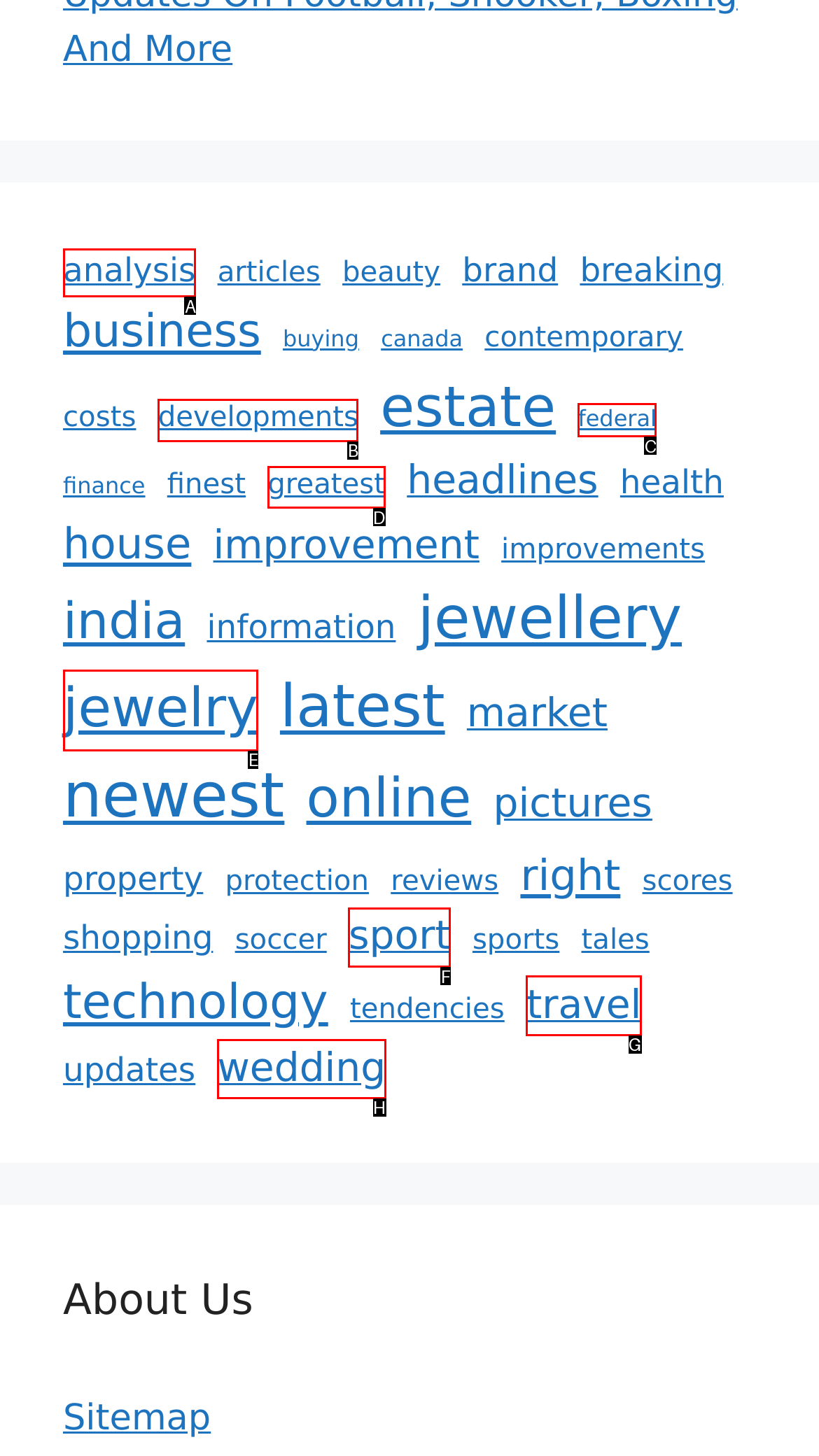What option should you select to complete this task: click on analysis? Indicate your answer by providing the letter only.

A